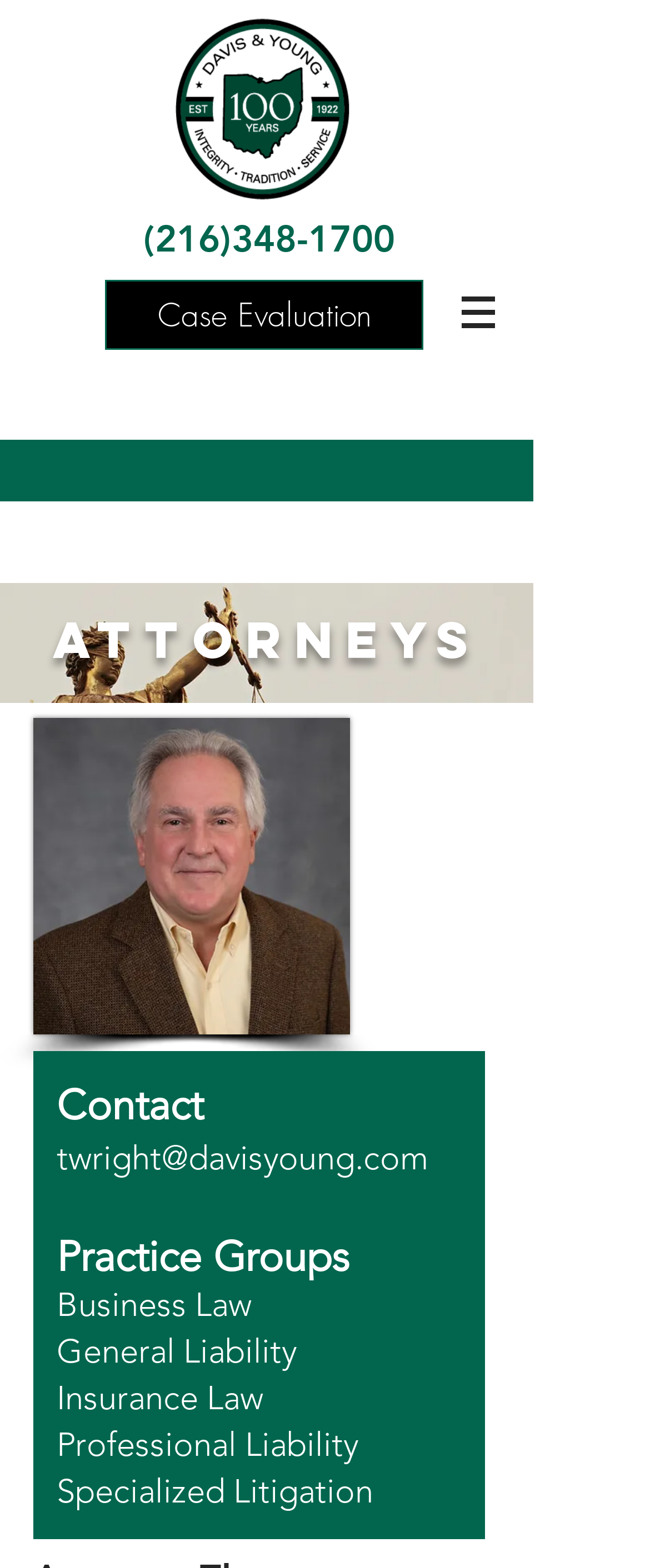What is the phone number on the webpage?
Can you give a detailed and elaborate answer to the question?

I found the phone number by looking at the heading element with the text '(216)348-1700', which is located at the top of the webpage.